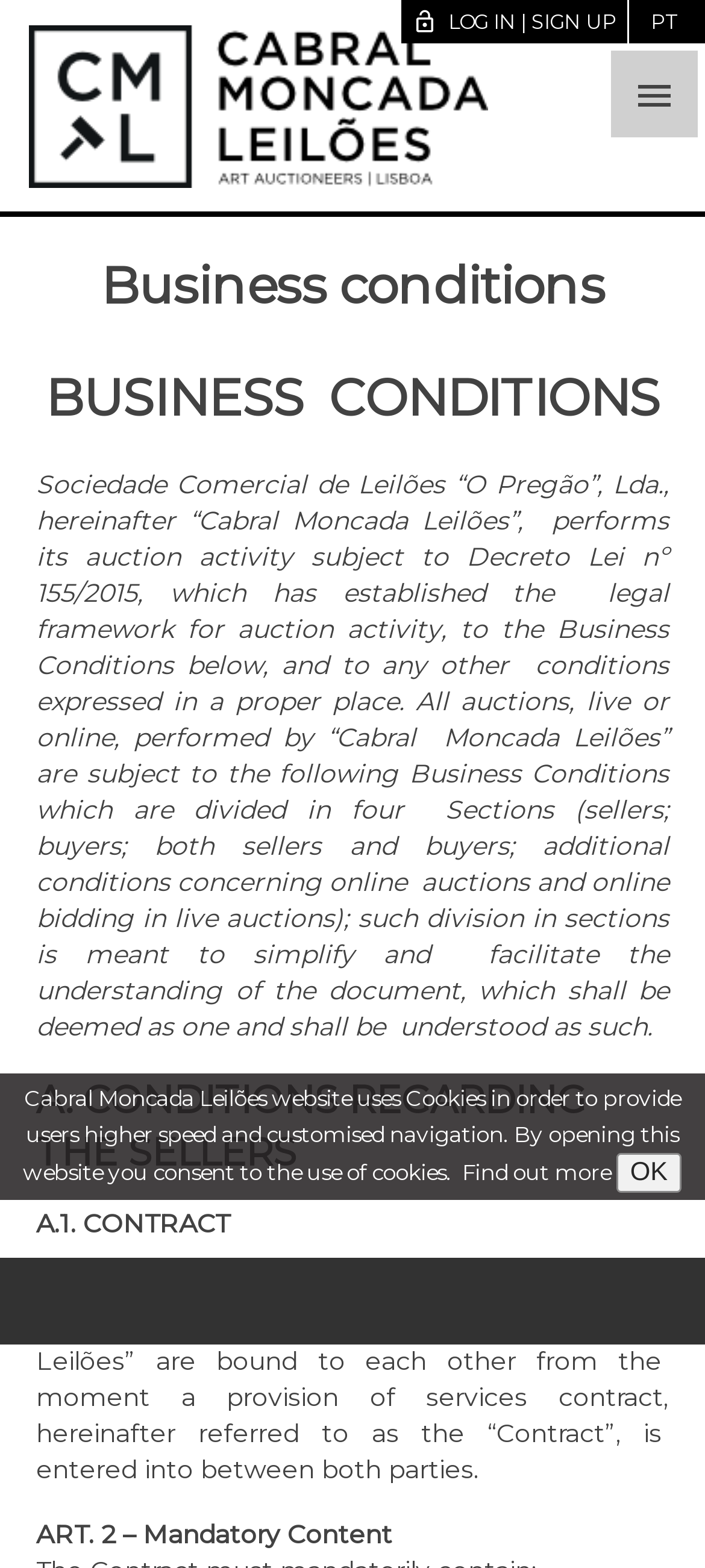What is the language of the website?
Carefully analyze the image and provide a detailed answer to the question.

The language of the website can be inferred from the 'PT' symbol at the top right corner of the webpage, which is the country code for Portugal, and the text content of the webpage, which is in Portuguese.